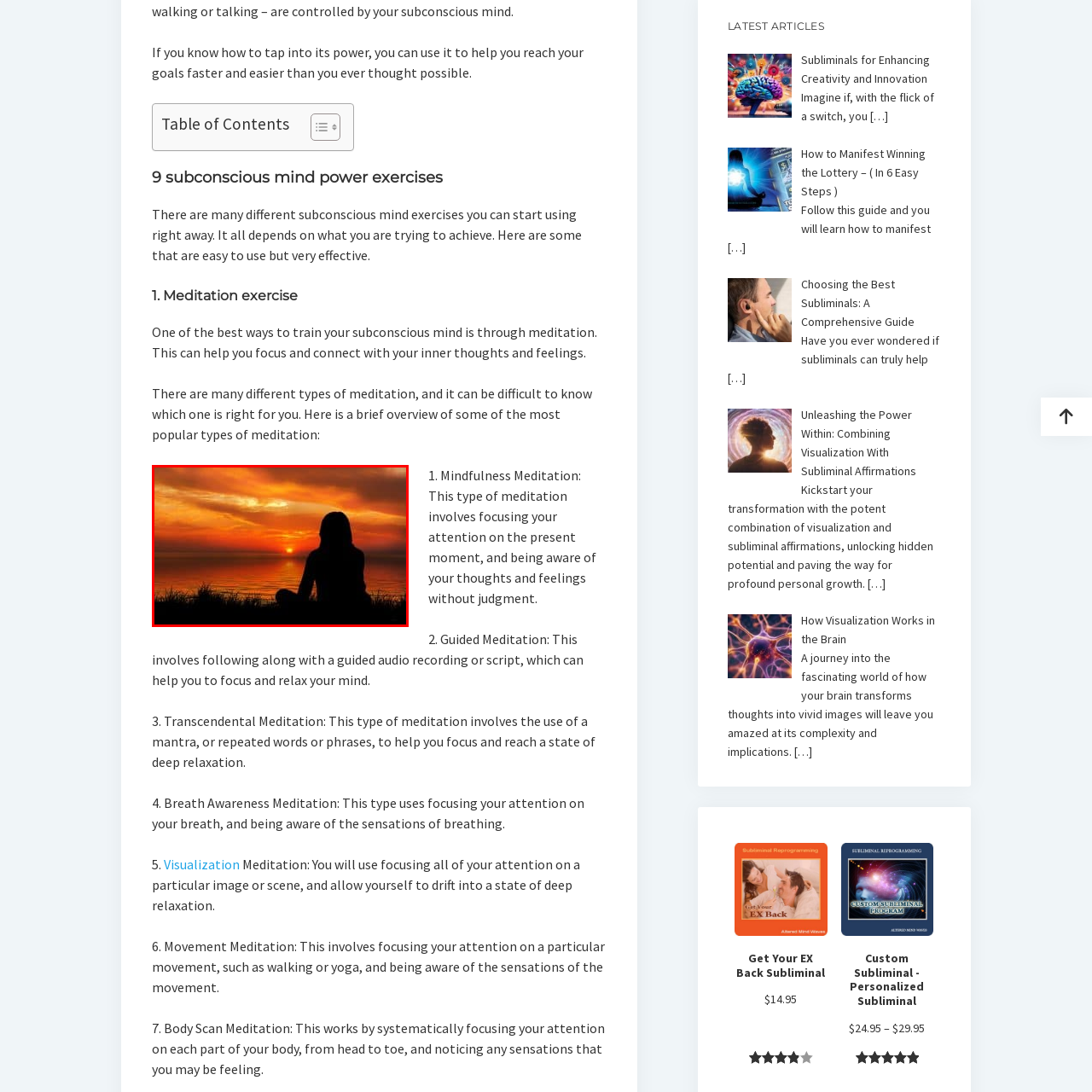Observe the image within the red outline and respond to the ensuing question with a detailed explanation based on the visual aspects of the image: 
What is the person in the image doing?

The silhouette of the individual suggests a moment of meditation or reflection, as they are sitting peacefully by the water's edge, embodying tranquility and a deep connection with nature.